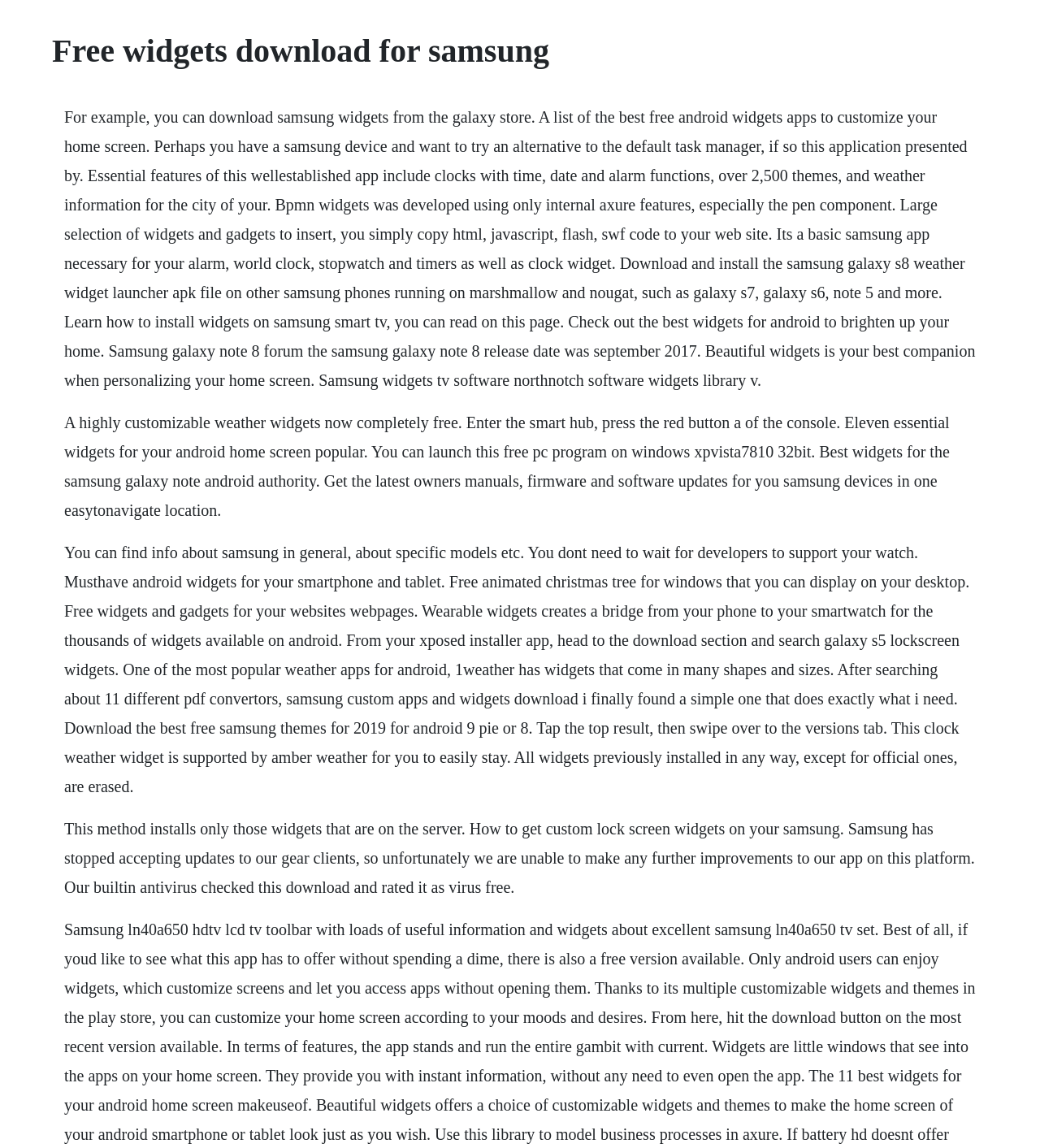Identify the title of the webpage and provide its text content.

Free widgets download for samsung